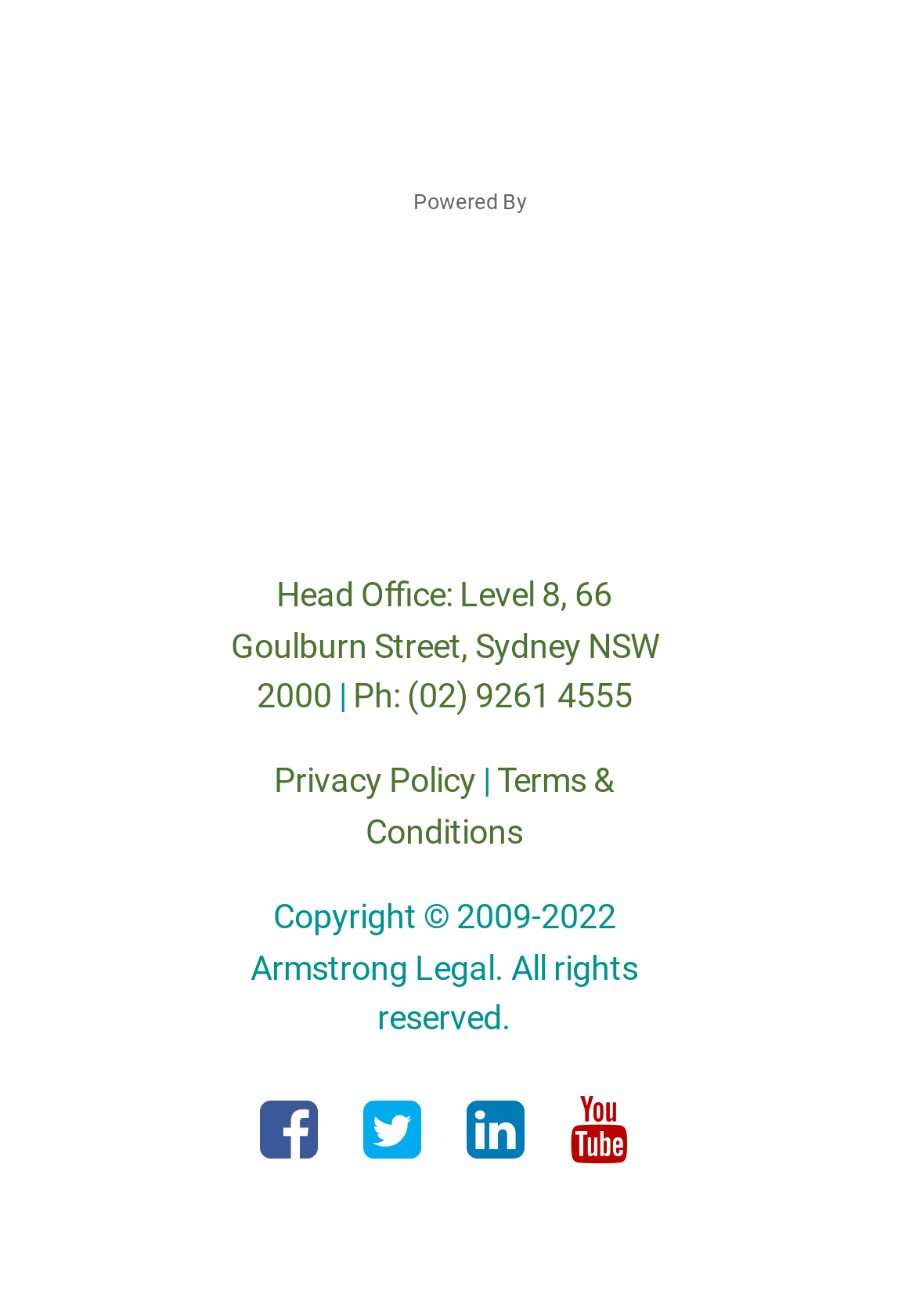What is the phone number of the head office?
Deliver a detailed and extensive answer to the question.

I found the phone number by looking at the contact information section, where it is listed as 'Ph: (02) 9261 4555'.